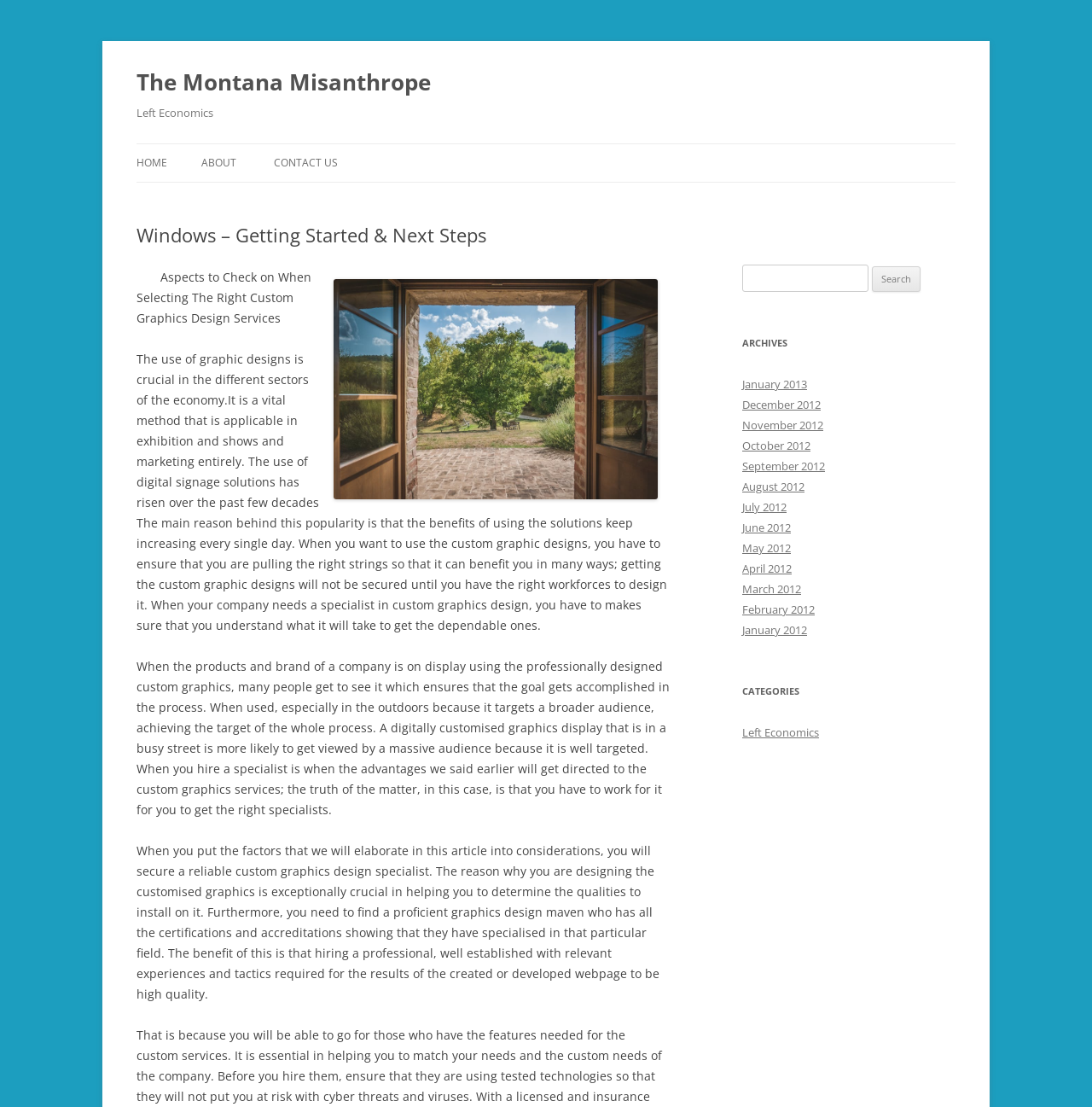Give a short answer using one word or phrase for the question:
What is the topic of the article on the webpage?

Custom Graphics Design Services